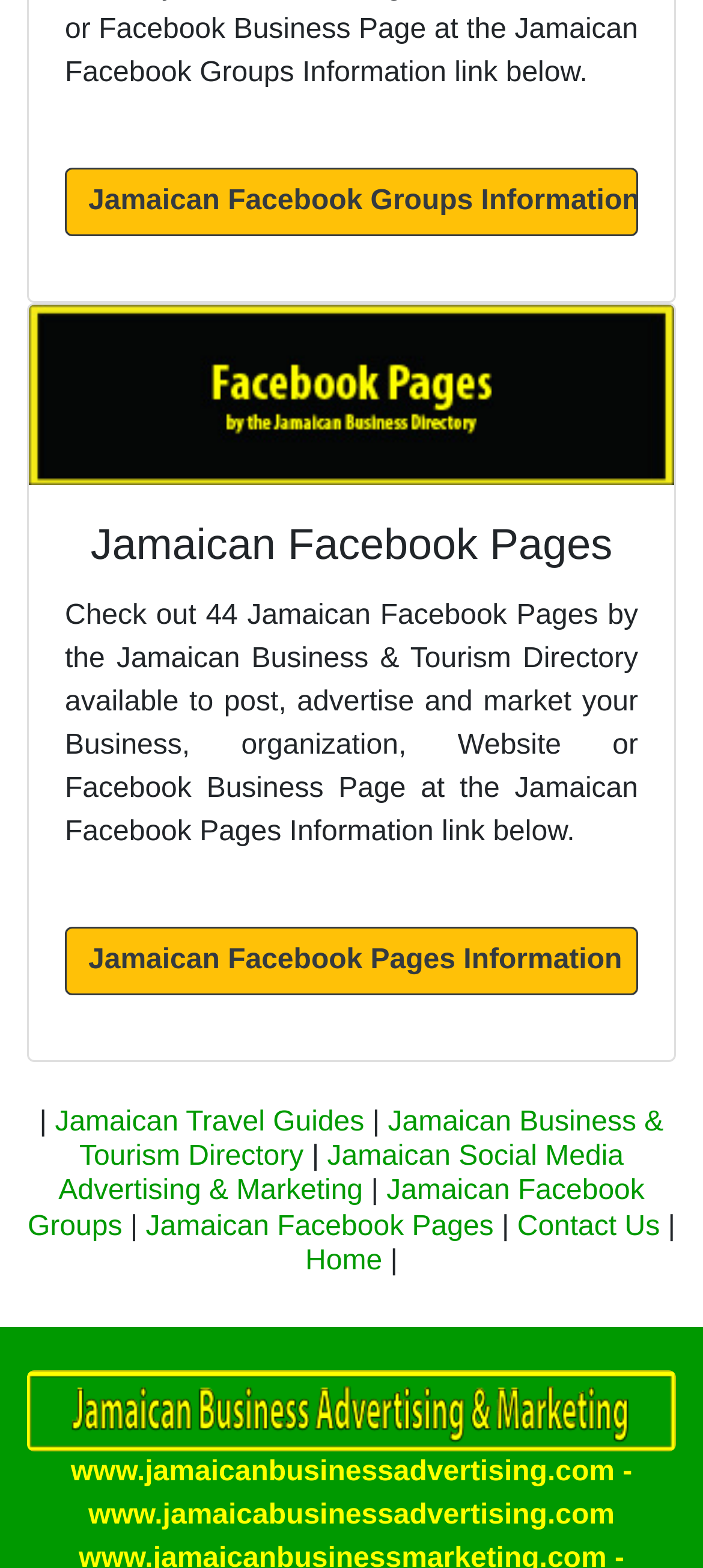Predict the bounding box of the UI element based on the description: "Jamaican Business & Tourism Directory". The coordinates should be four float numbers between 0 and 1, formatted as [left, top, right, bottom].

[0.113, 0.706, 0.944, 0.748]